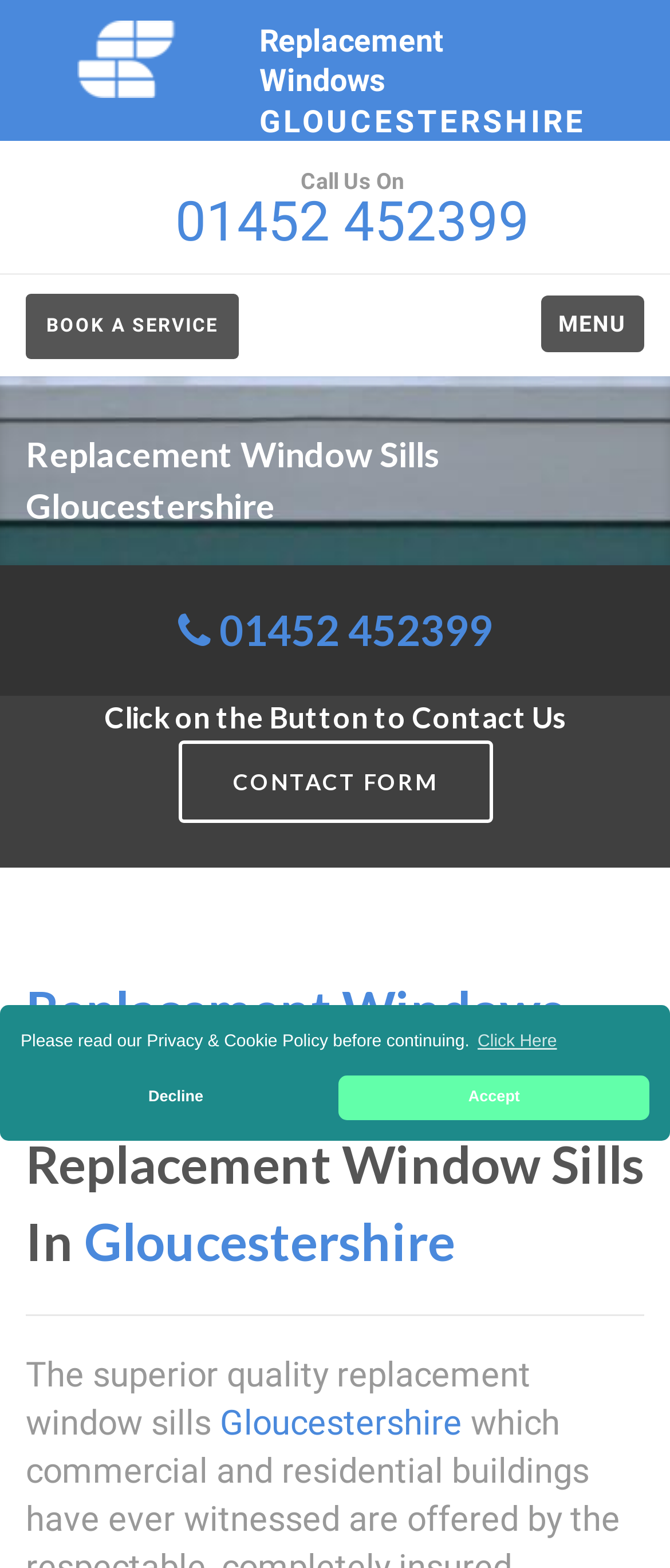Please answer the following question using a single word or phrase: 
What is the company name mentioned on the webpage?

Replacement Windows Gloucestershire